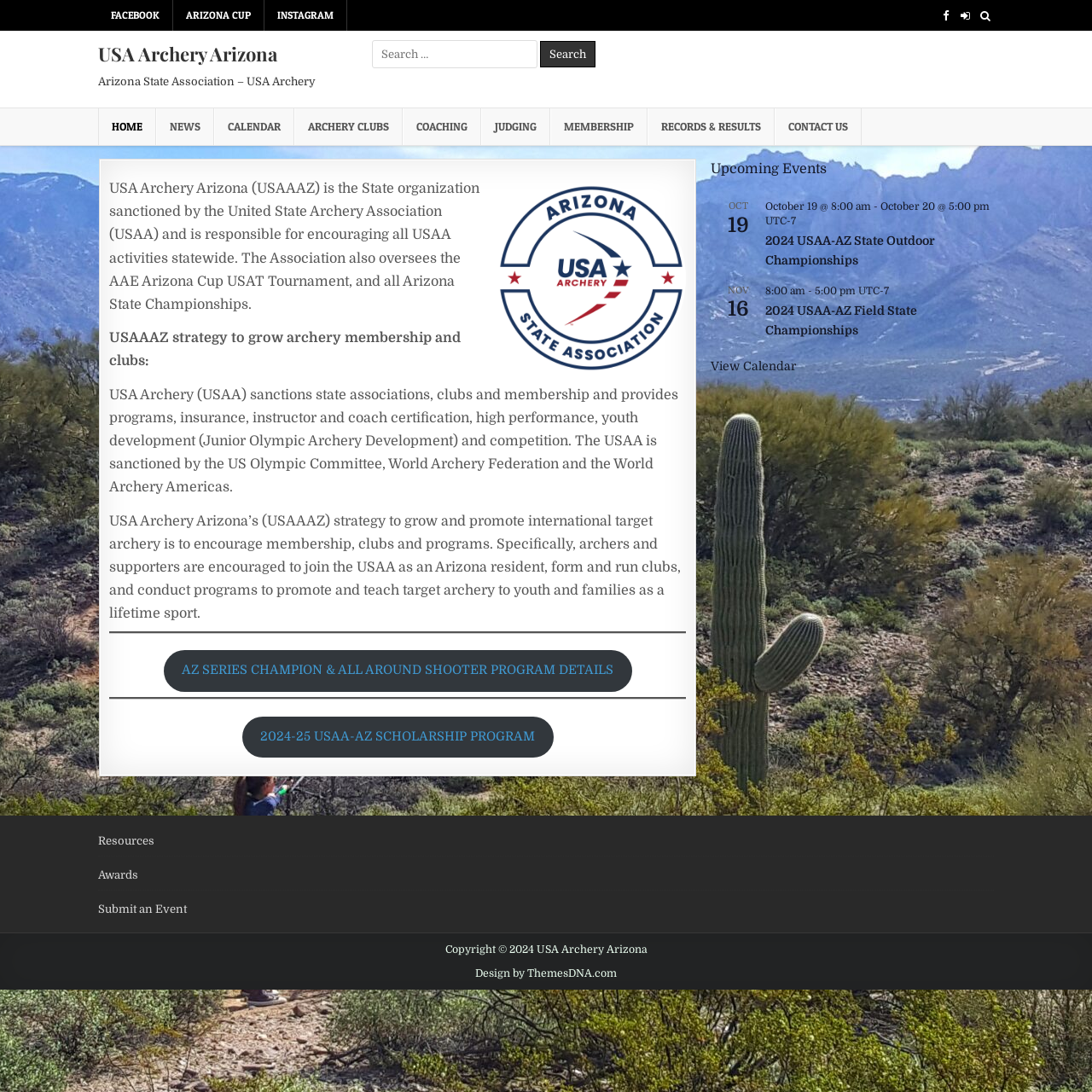Using the provided description: "parent_node: Search for: value="Search"", find the bounding box coordinates of the corresponding UI element. The output should be four float numbers between 0 and 1, in the format [left, top, right, bottom].

[0.495, 0.038, 0.546, 0.062]